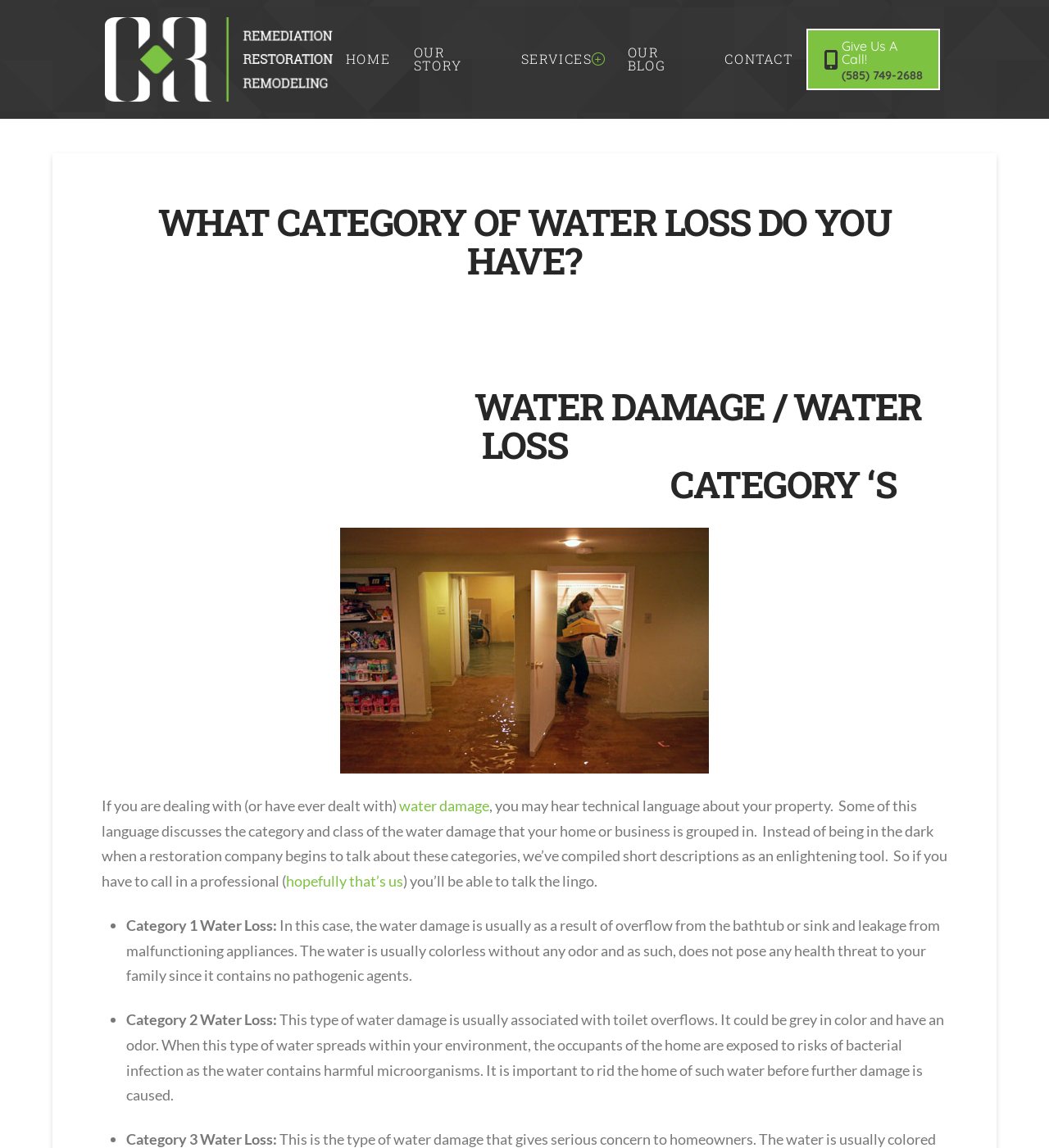Can you specify the bounding box coordinates of the area that needs to be clicked to fulfill the following instruction: "Call the phone number"?

[0.769, 0.025, 0.896, 0.079]